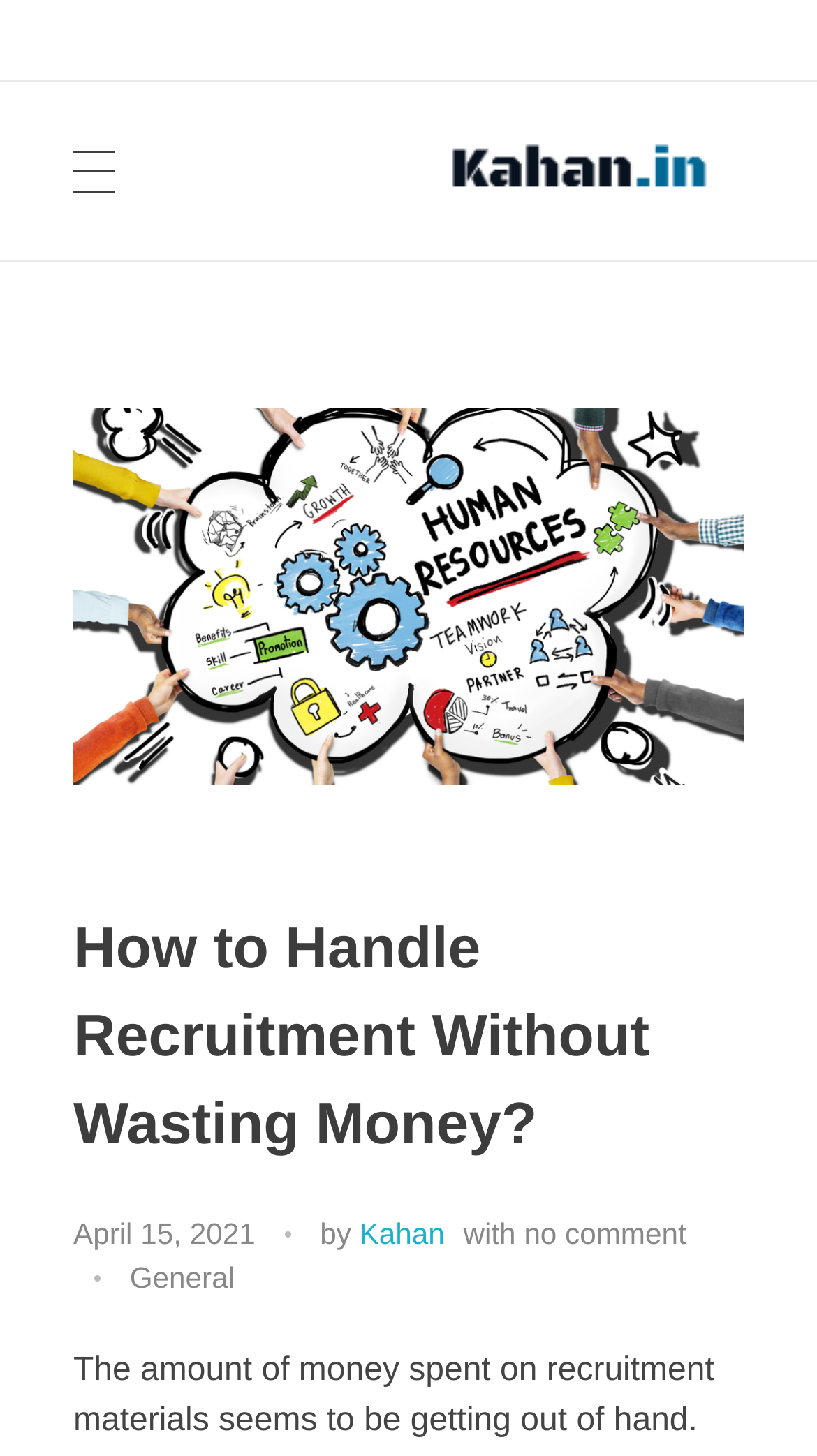Locate the coordinates of the bounding box for the clickable region that fulfills this instruction: "view author profile".

[0.44, 0.835, 0.544, 0.858]